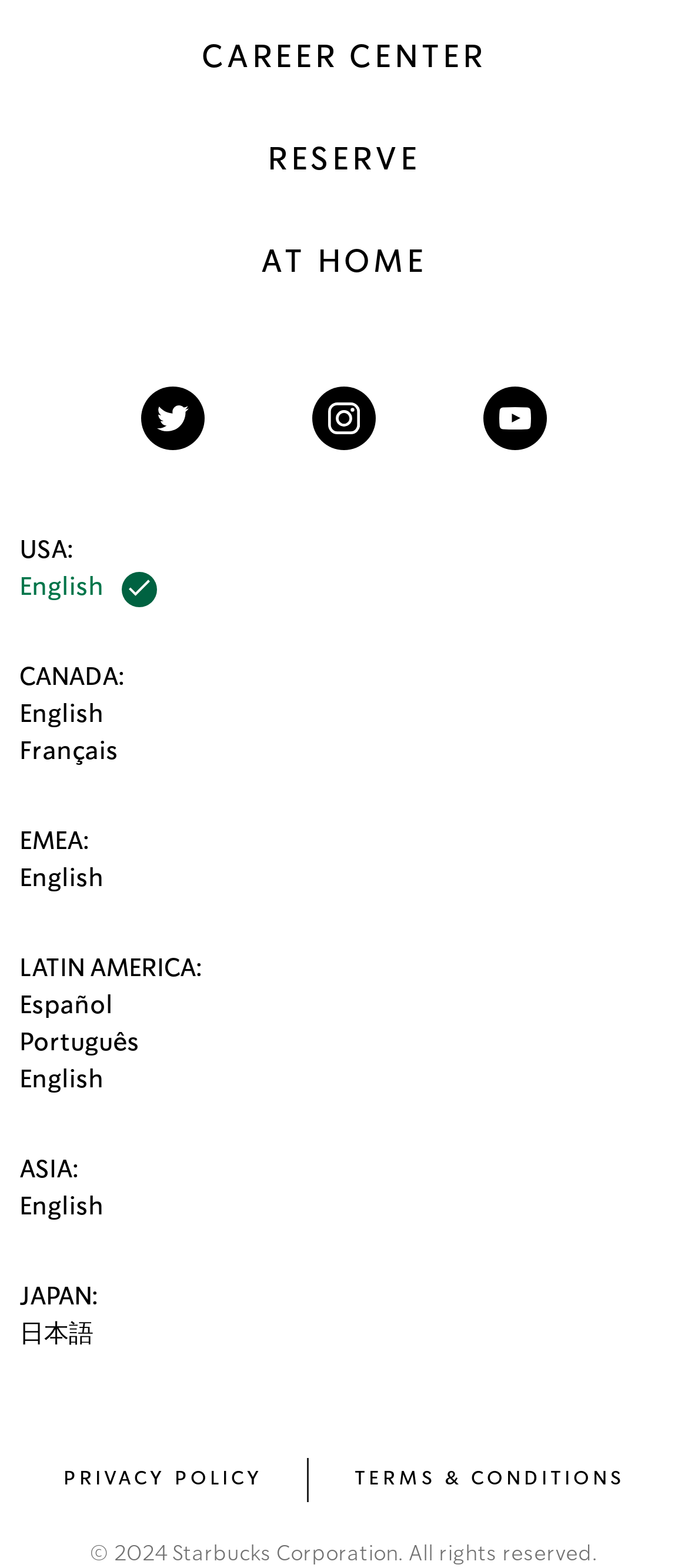Locate the bounding box coordinates of the clickable region to complete the following instruction: "Click CAREER CENTER."

[0.026, 0.006, 0.974, 0.071]